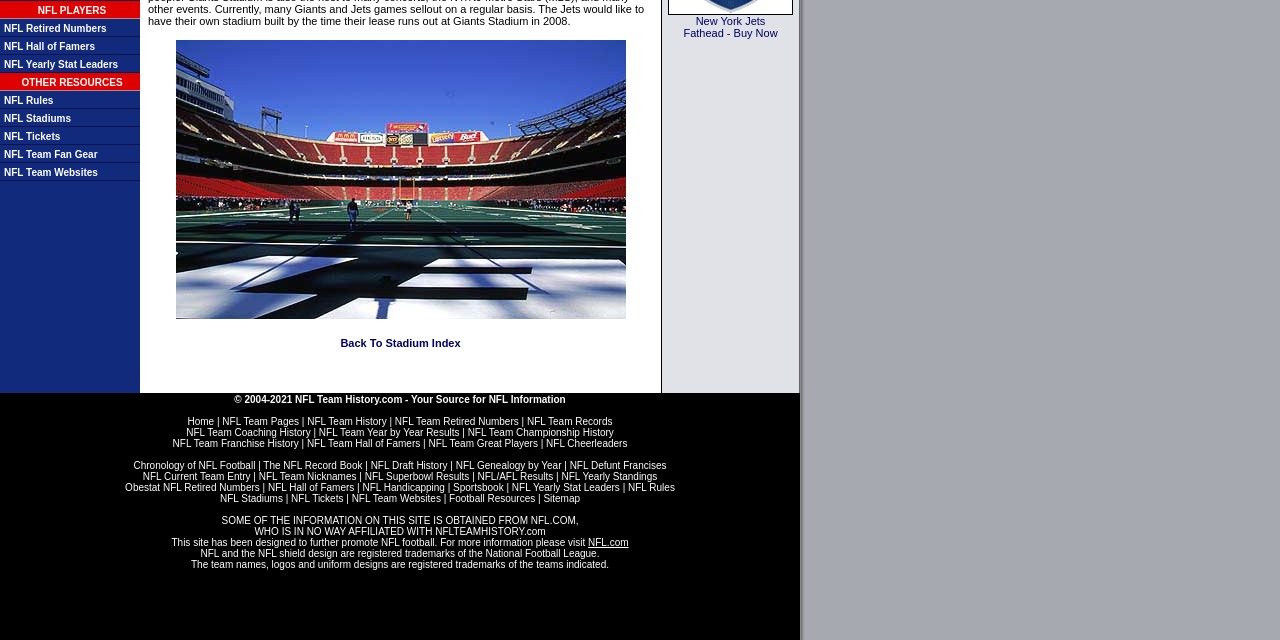Identify the bounding box for the given UI element using the description provided. Coordinates should be in the format (top-left x, top-left y, bottom-right x, bottom-right y) and must be between 0 and 1. Here is the description: NFL Team Hall of Famers

[0.24, 0.684, 0.328, 0.702]